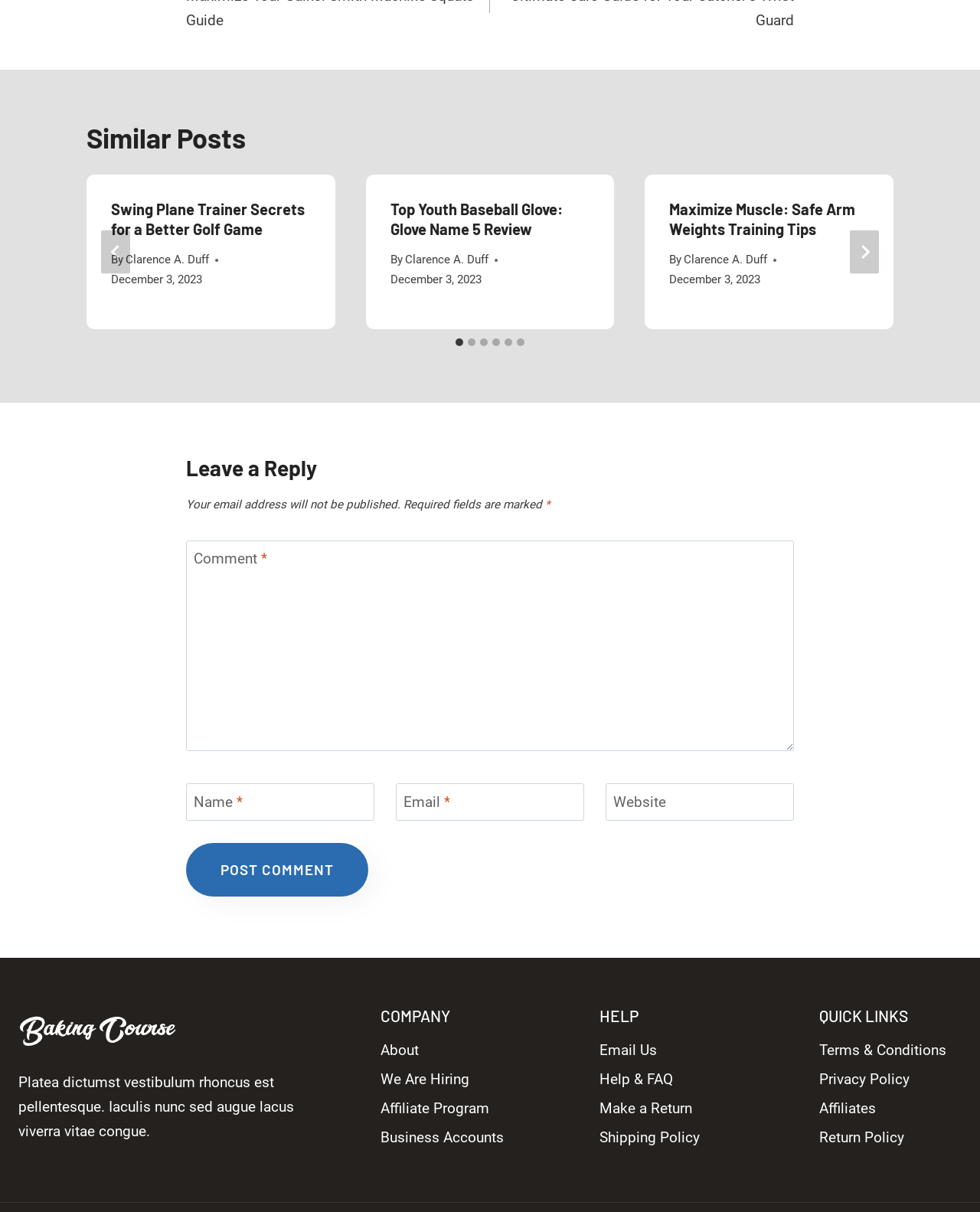Can you provide the bounding box coordinates for the element that should be clicked to implement the instruction: "Click on the 'About' link"?

None